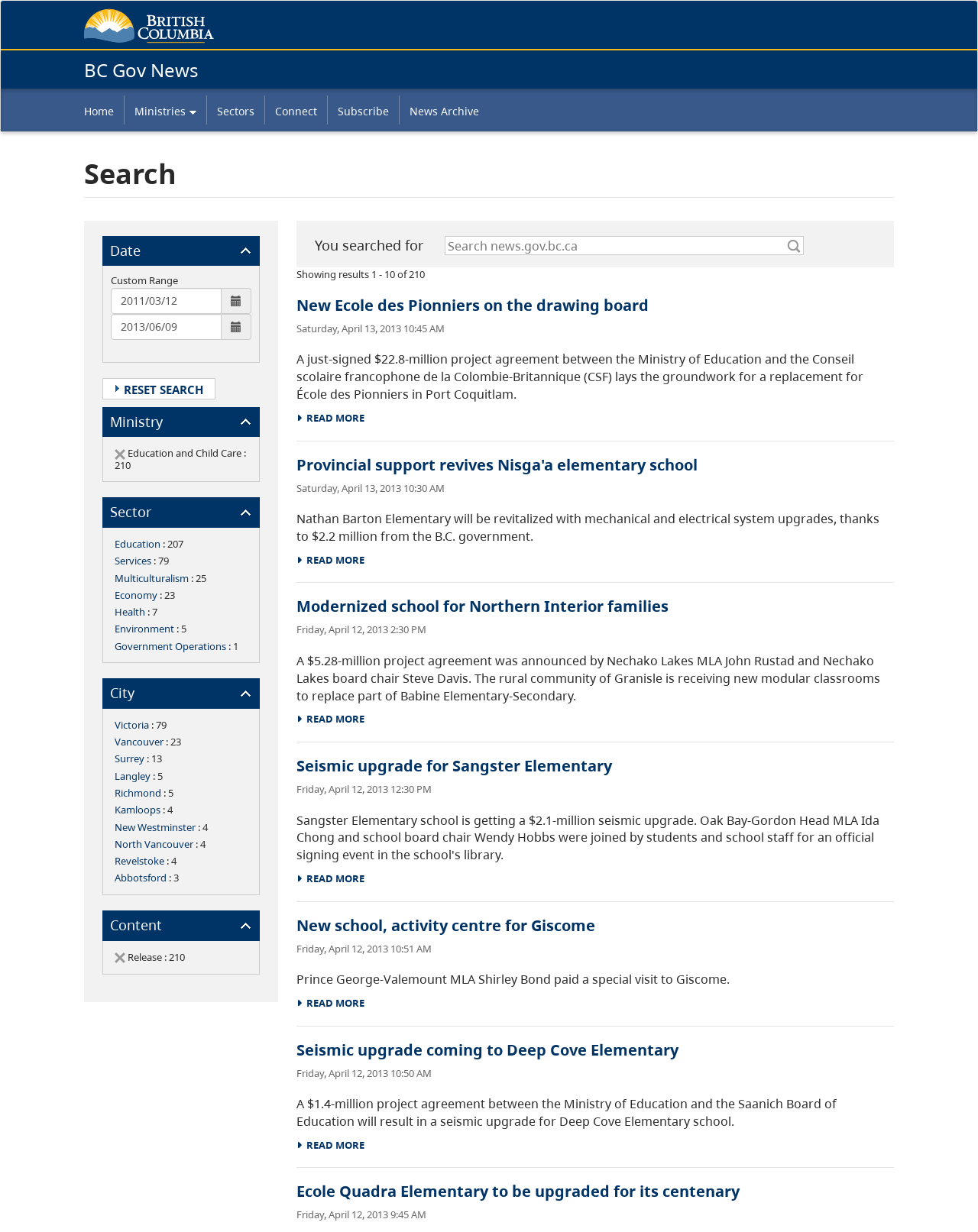Identify the bounding box coordinates for the region of the element that should be clicked to carry out the instruction: "Search for news". The bounding box coordinates should be four float numbers between 0 and 1, i.e., [left, top, right, bottom].

[0.455, 0.192, 0.822, 0.207]